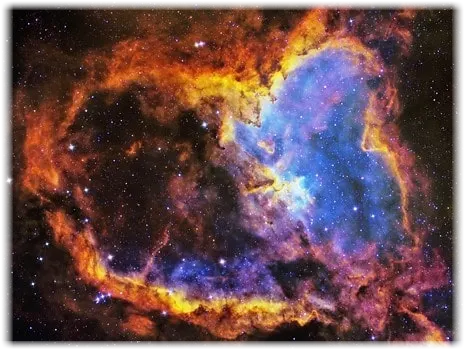What colors are present in the nebula?
Refer to the image and give a detailed response to the question.

The caption describes the nebula as showcasing a rich palette of colors, including fiery oranges, deep reds, and soft blues, which are visible in the image.